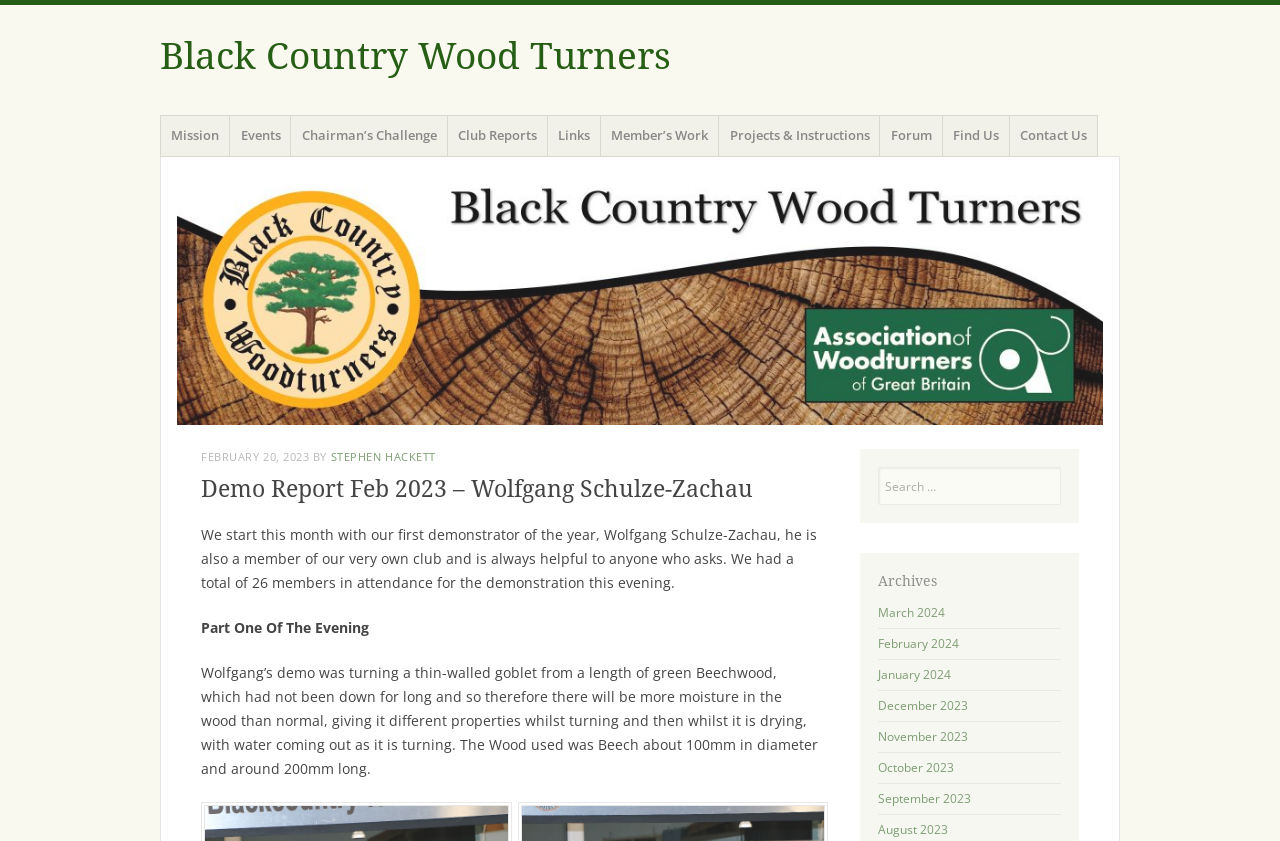Locate the UI element described by parent_node: Search name="s" placeholder="Search …" and provide its bounding box coordinates. Use the format (top-left x, top-left y, bottom-right x, bottom-right y) with all values as floating point numbers between 0 and 1.

[0.686, 0.555, 0.829, 0.601]